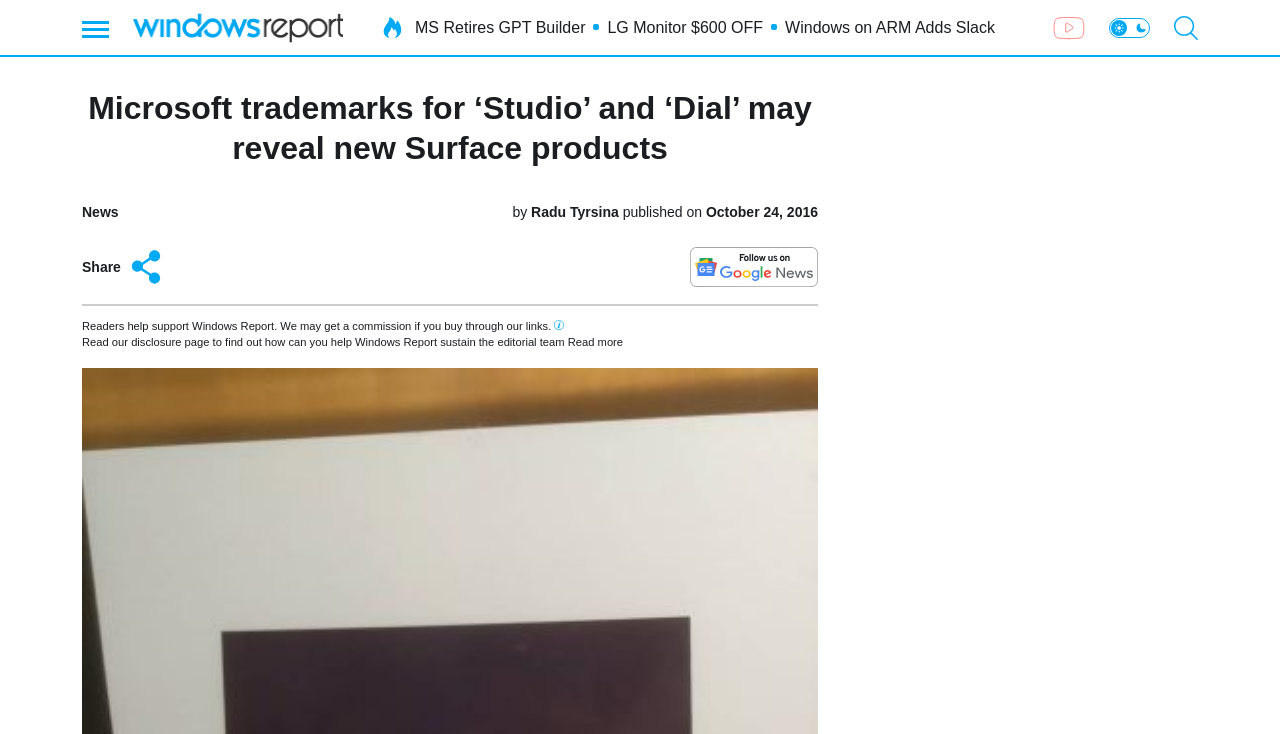What is the purpose of the 'Share' button?
From the screenshot, provide a brief answer in one word or phrase.

To share the article